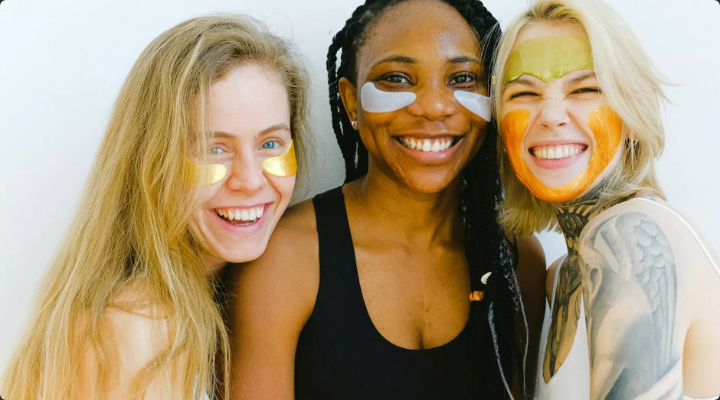Utilize the information from the image to answer the question in detail:
What is the central figure wearing?

The central figure, radiating confidence, is wearing a charcoal face mask as part of her skincare routine, which is one of the diverse beauty treatments showcased in the image.